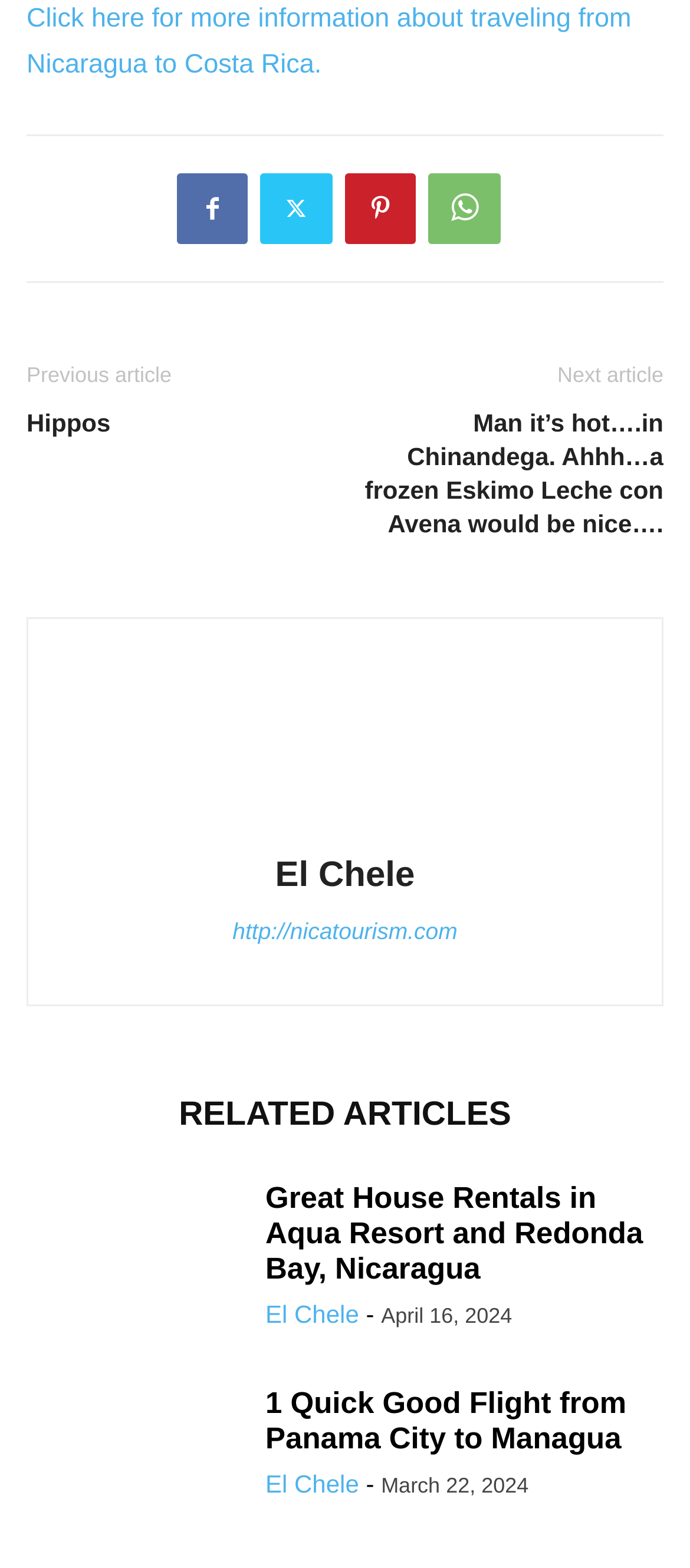Find the bounding box coordinates corresponding to the UI element with the description: "Twitter". The coordinates should be formatted as [left, top, right, bottom], with values as floats between 0 and 1.

[0.377, 0.111, 0.482, 0.156]